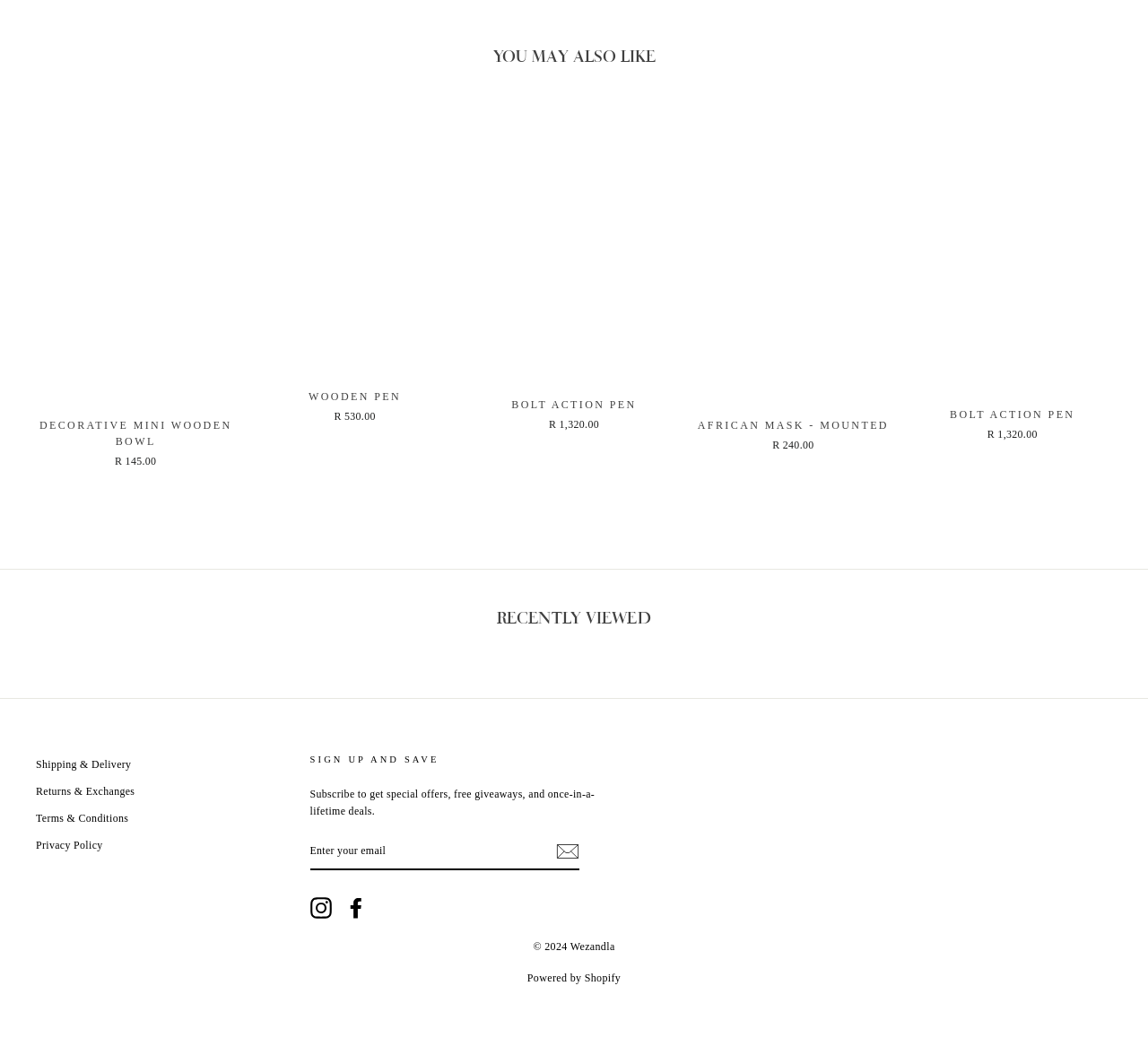Kindly determine the bounding box coordinates of the area that needs to be clicked to fulfill this instruction: "Visit Instagram page".

[0.27, 0.857, 0.289, 0.877]